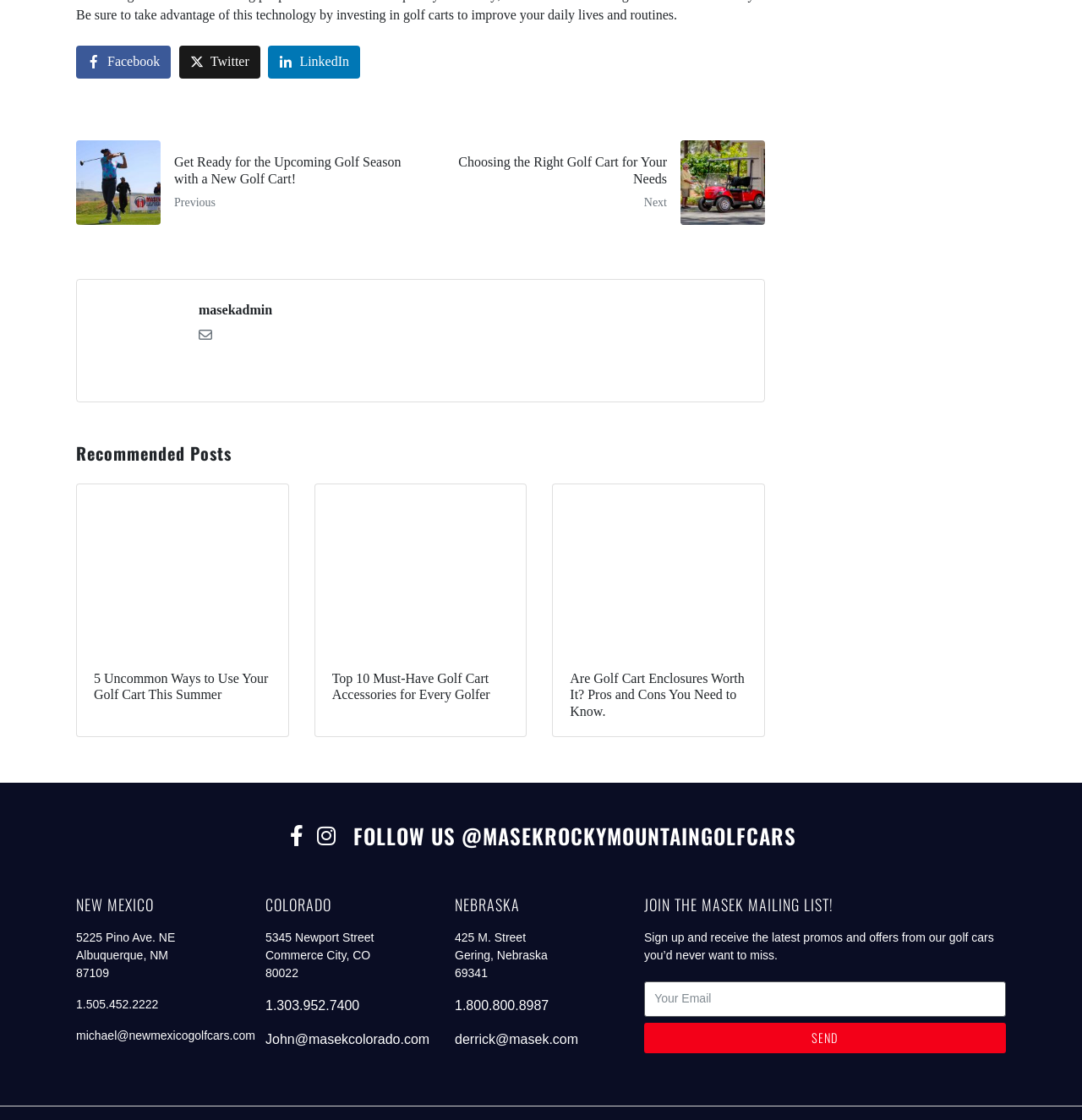Please specify the bounding box coordinates of the clickable section necessary to execute the following command: "Share on Facebook".

[0.07, 0.041, 0.158, 0.07]